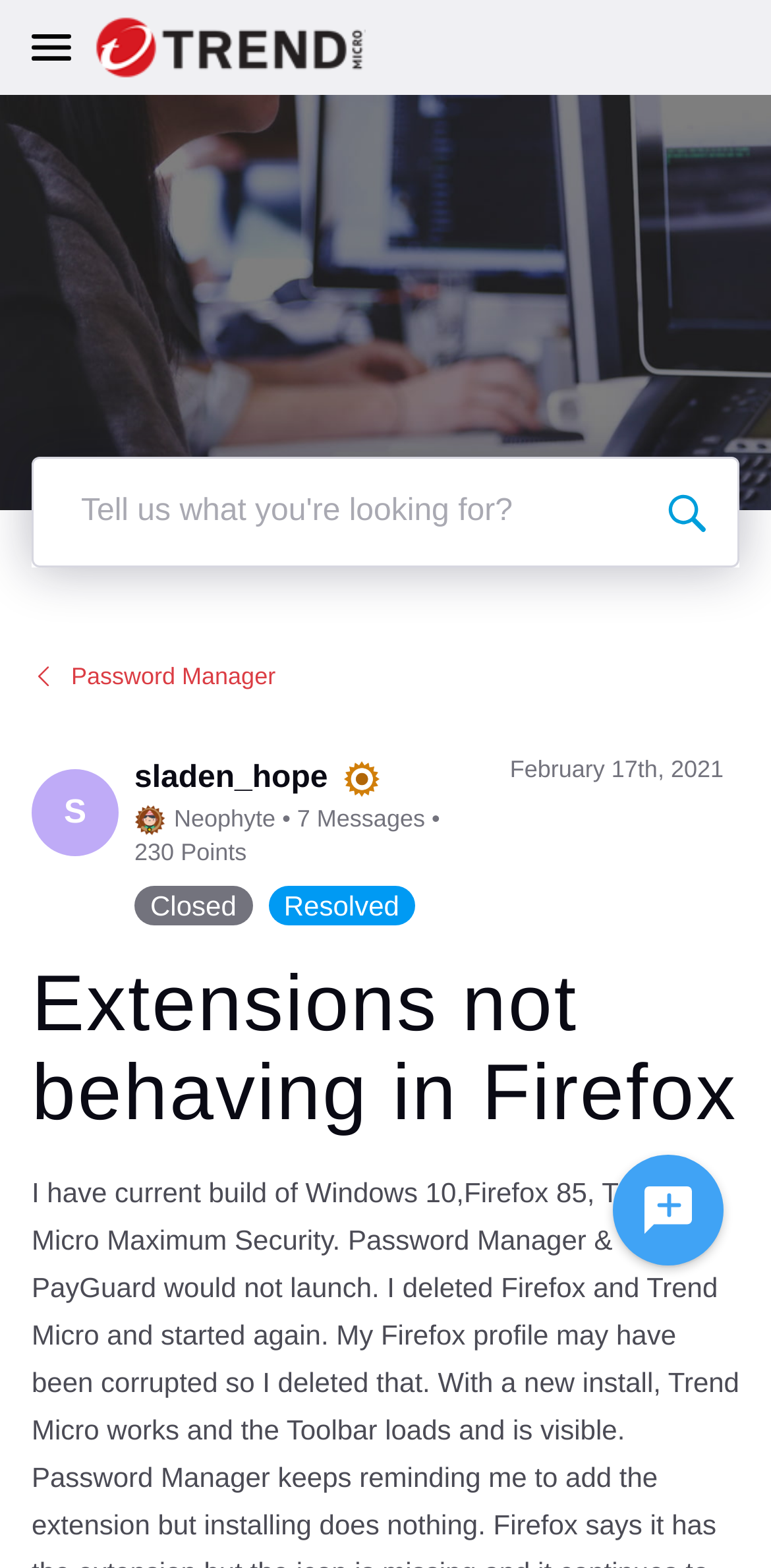What is the status of the question 'Extensions not behaving in Firefox'?
Provide an in-depth and detailed explanation in response to the question.

I found the answer by examining the question section of the webpage, where it says 'Closed' in a static text element.